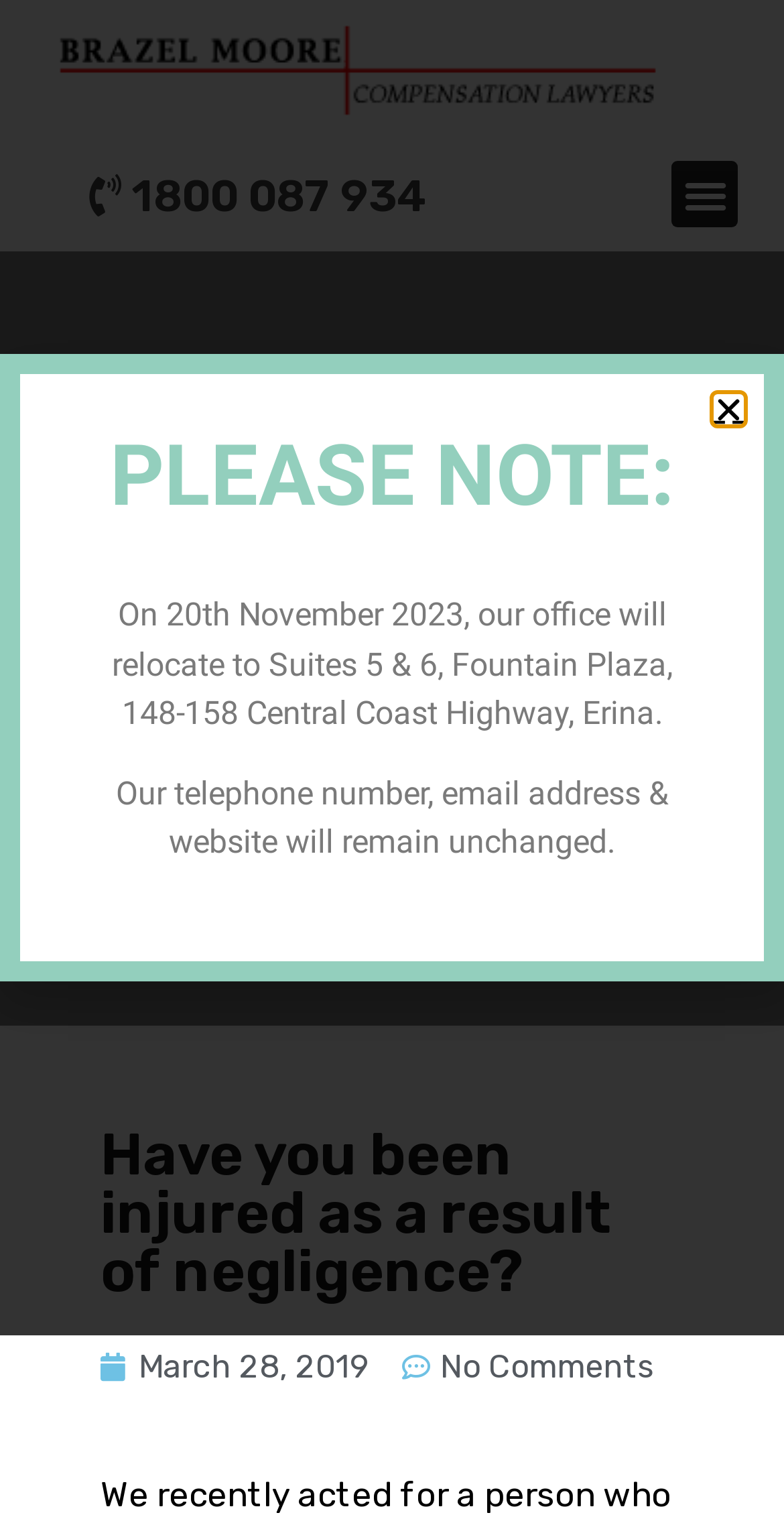Locate the bounding box coordinates of the area that needs to be clicked to fulfill the following instruction: "Close the notification". The coordinates should be in the format of four float numbers between 0 and 1, namely [left, top, right, bottom].

[0.91, 0.26, 0.949, 0.28]